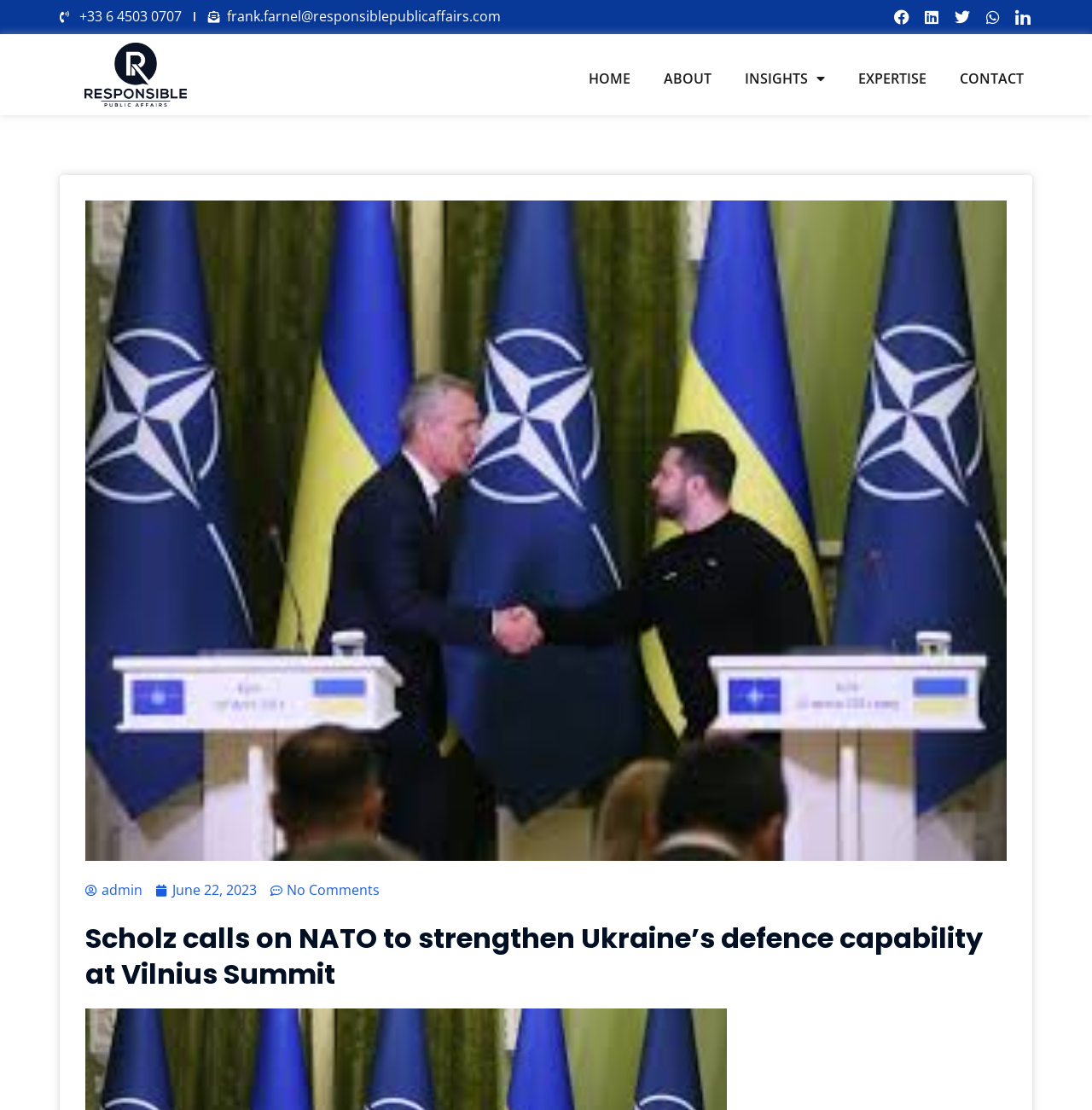Generate a thorough description of the webpage.

The webpage appears to be an article or news page from a public affairs website. At the top, there are two phone numbers and an email address, likely for contact purposes. 

To the right of these contact details, there are five social media links, including Facebook, Linkedin, Twitter, Whatsapp, and another Linkedin icon. 

Below these, there is a navigation menu with five links: HOME, ABOUT, INSIGHTS, EXPERTISE, and CONTACT. The INSIGHTS link has a dropdown menu.

The main content of the page is an article with the title "Scholz calls on NATO to strengthen Ukraine’s defence capability at Vilnius Summit". This title is prominently displayed near the top of the page.

At the bottom of the page, there are three links: "admin", the date "June 22, 2023", and "No Comments".